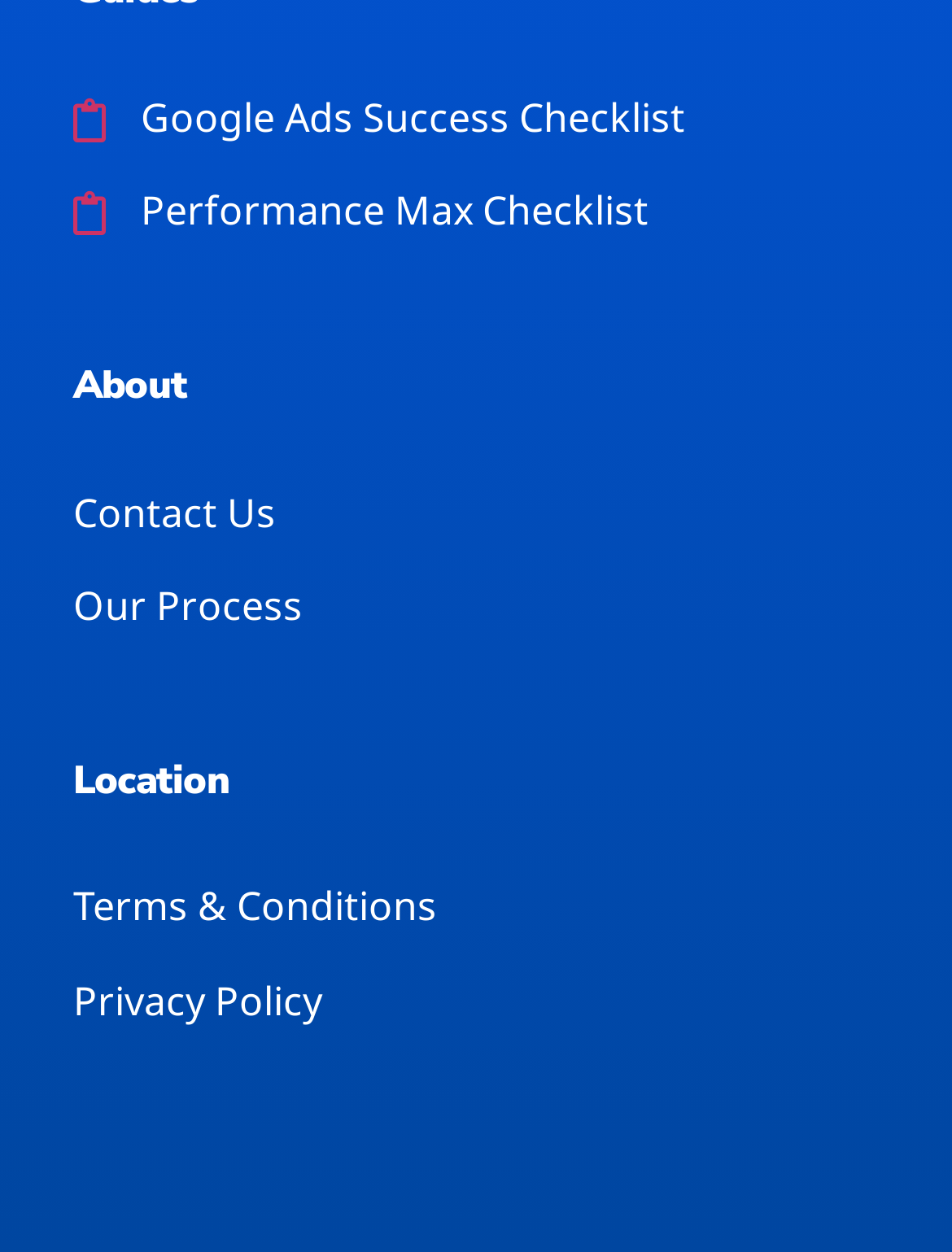How many links are there on the webpage?
Look at the image and respond with a single word or a short phrase.

7